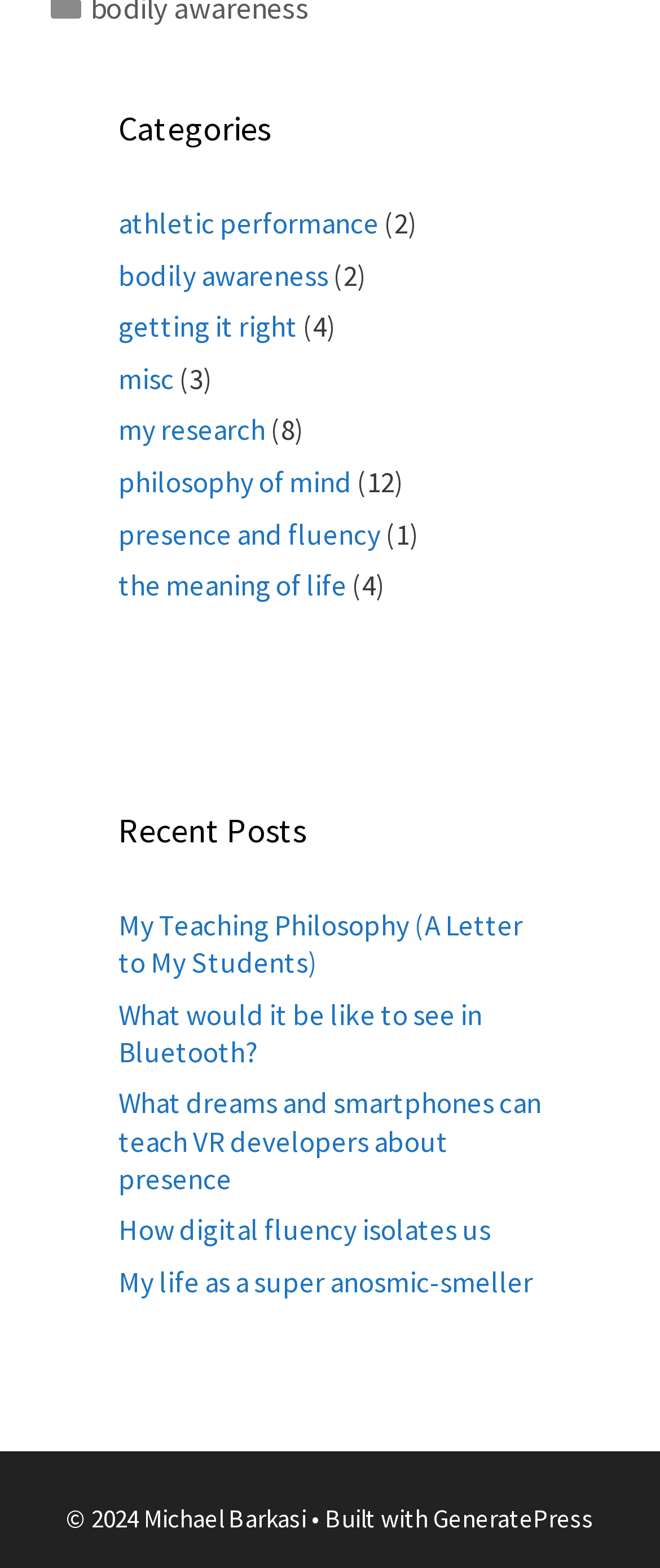Please pinpoint the bounding box coordinates for the region I should click to adhere to this instruction: "go to 'GeneratePress'".

[0.656, 0.957, 0.9, 0.978]